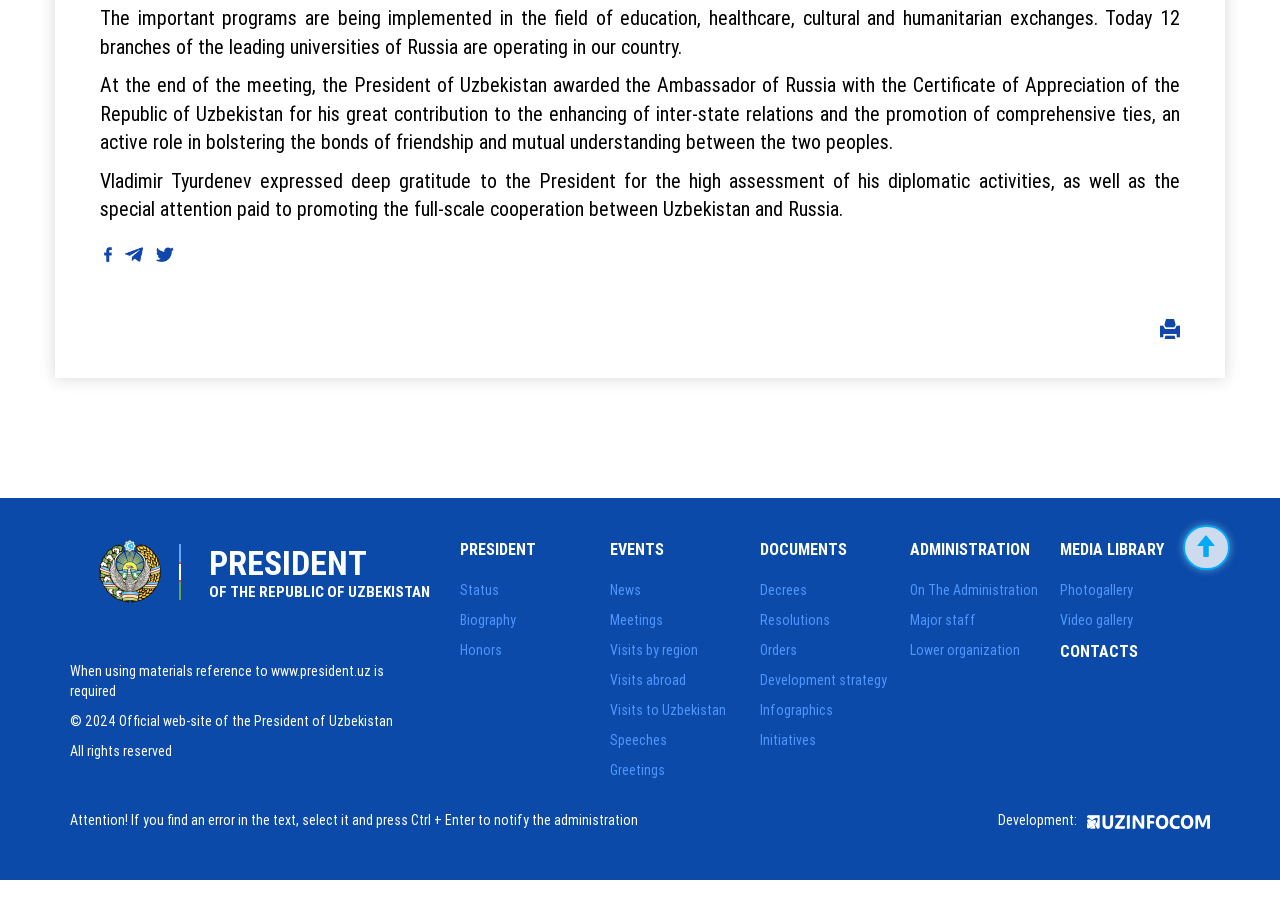Using the provided element description, identify the bounding box coordinates as (top-left x, top-left y, bottom-right x, bottom-right y). Ensure all values are between 0 and 1. Description: Honors

[0.359, 0.713, 0.392, 0.733]